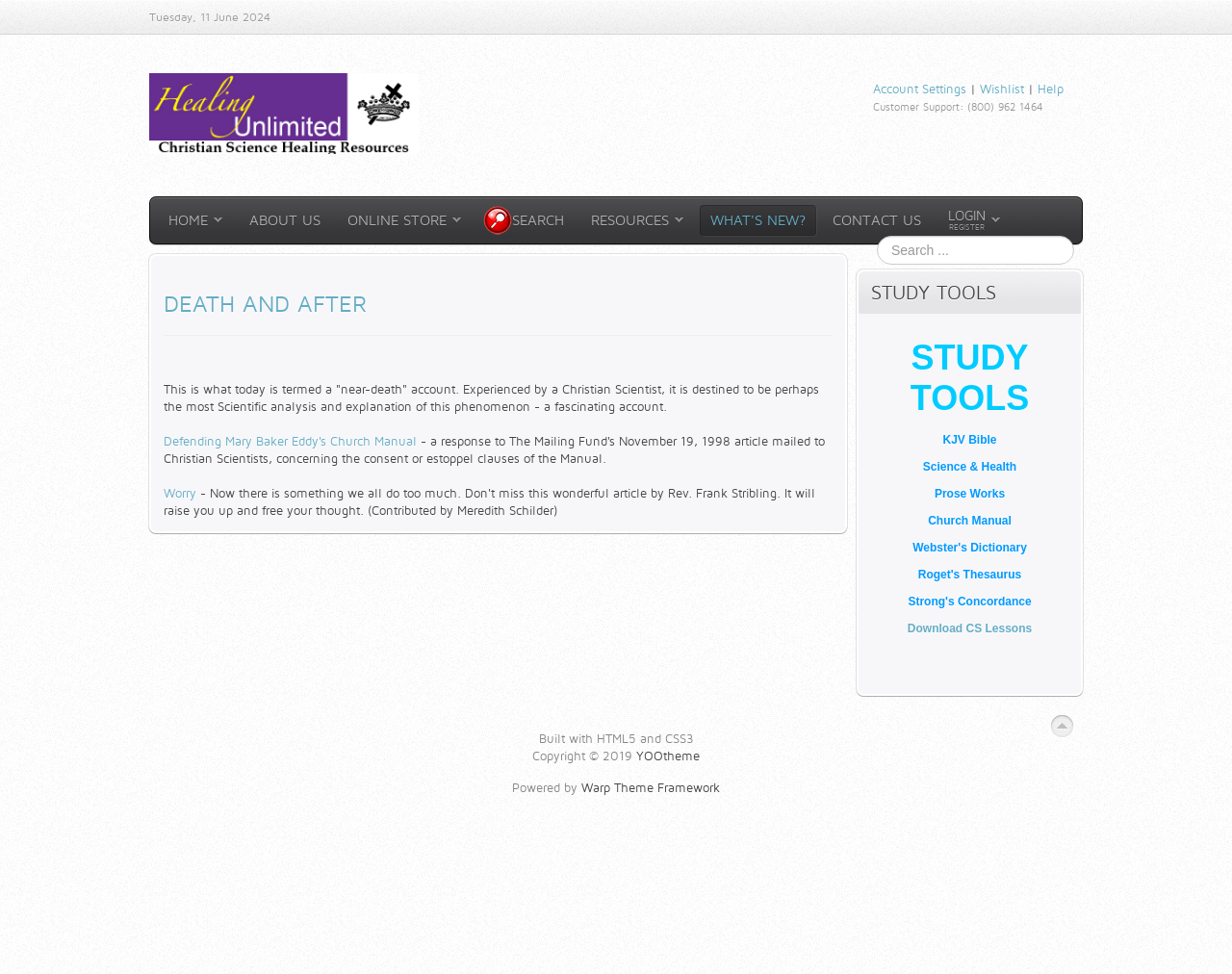Identify the bounding box coordinates of the clickable region required to complete the instruction: "Click the 'Tutorial' link". The coordinates should be given as four float numbers within the range of 0 and 1, i.e., [left, top, right, bottom].

None